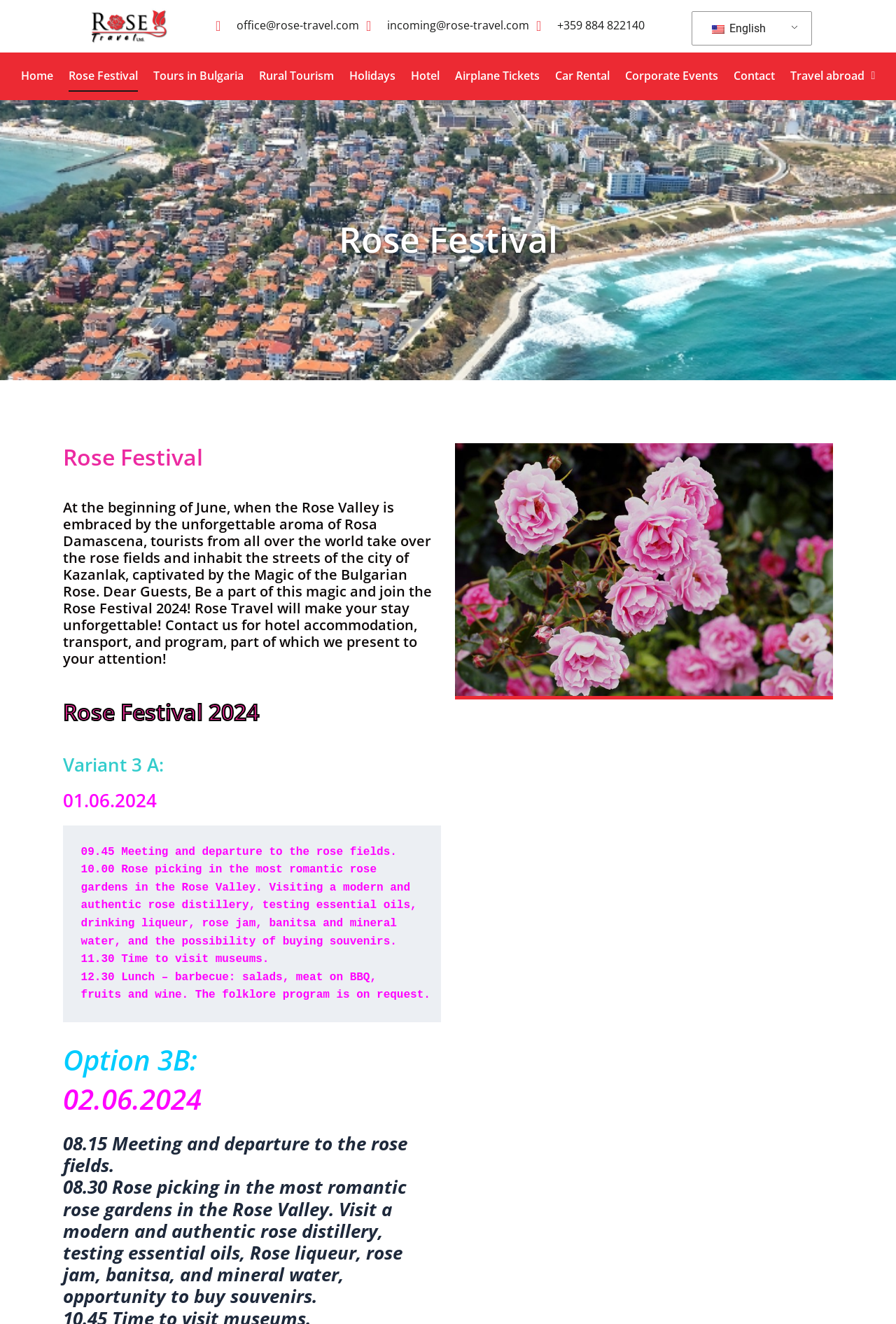Provide the bounding box coordinates of the UI element this sentence describes: "Travel abroad".

[0.882, 0.045, 0.977, 0.069]